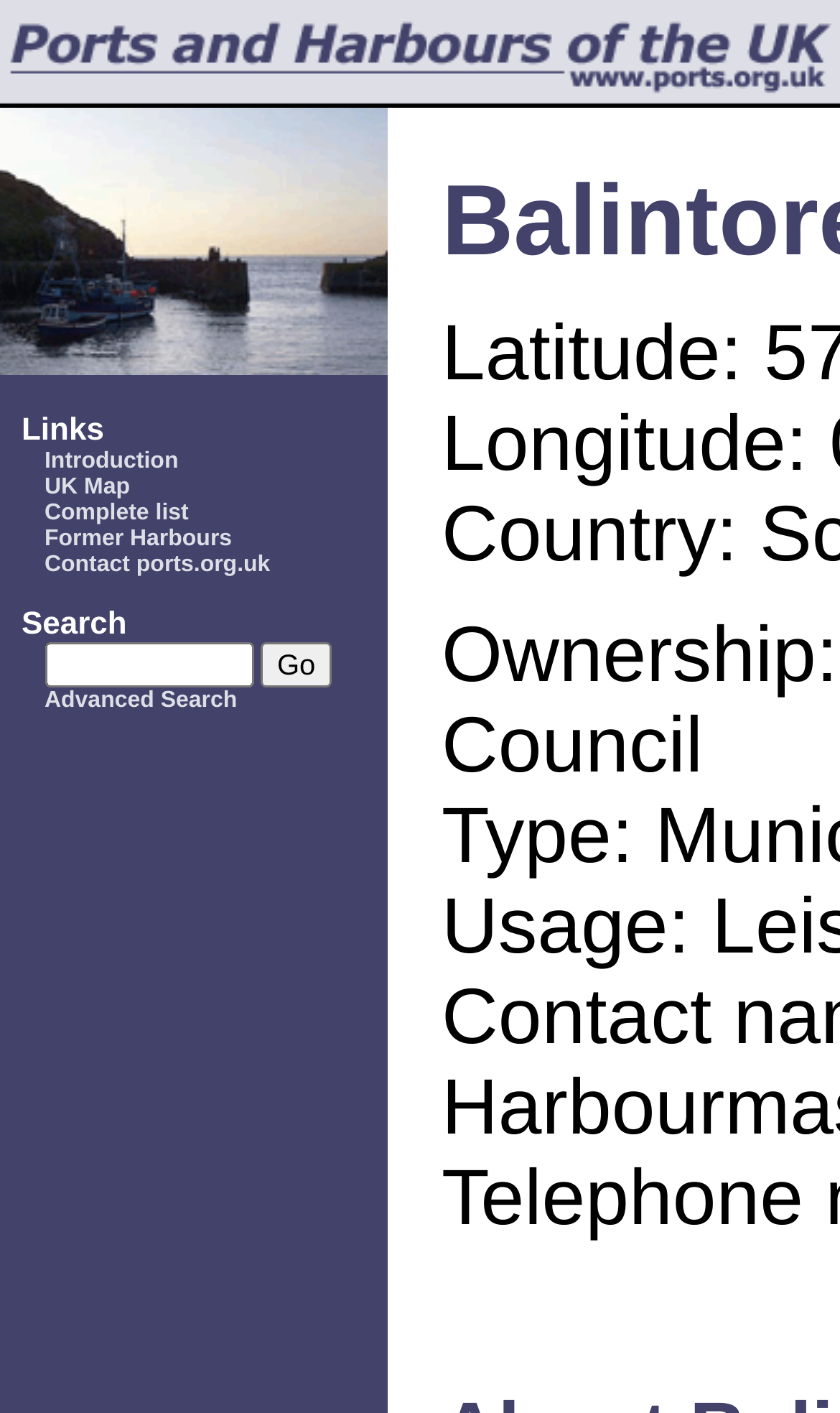Find the bounding box coordinates of the element I should click to carry out the following instruction: "Search for a port".

[0.053, 0.455, 0.302, 0.487]